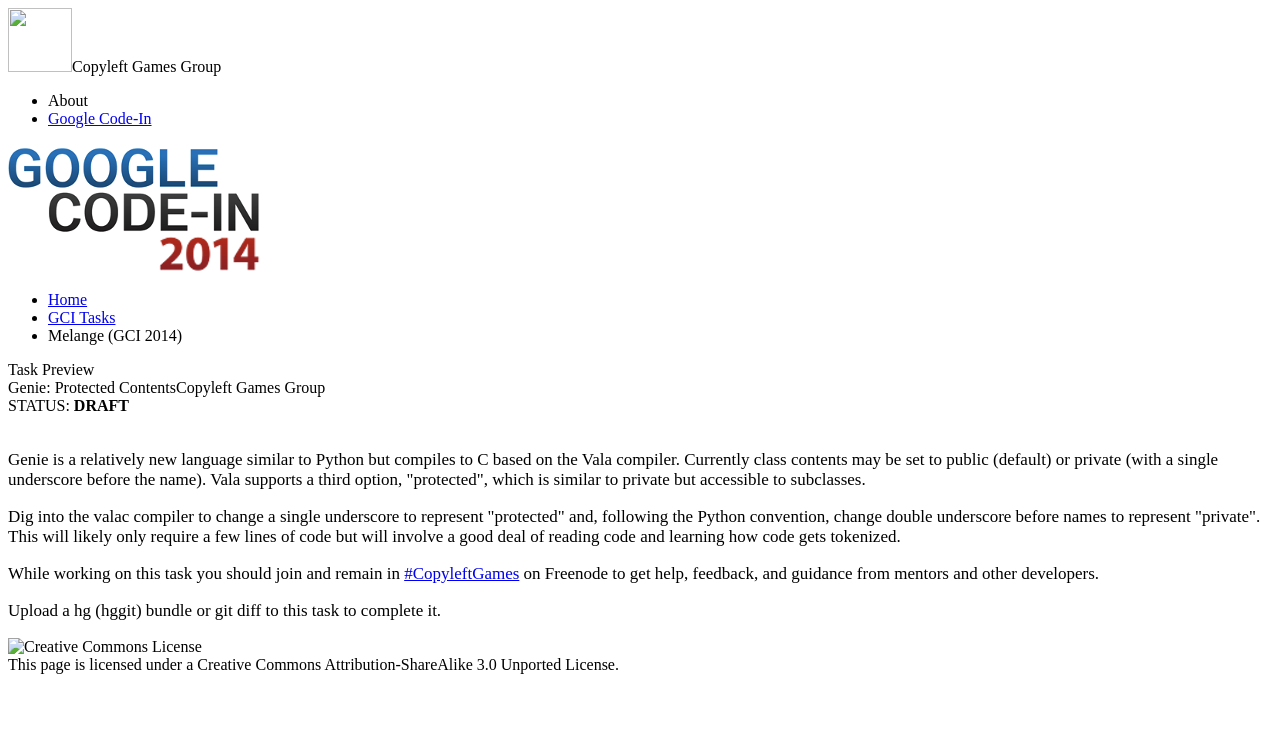Give a one-word or short phrase answer to the question: 
What is the name of the language similar to Python?

Genie